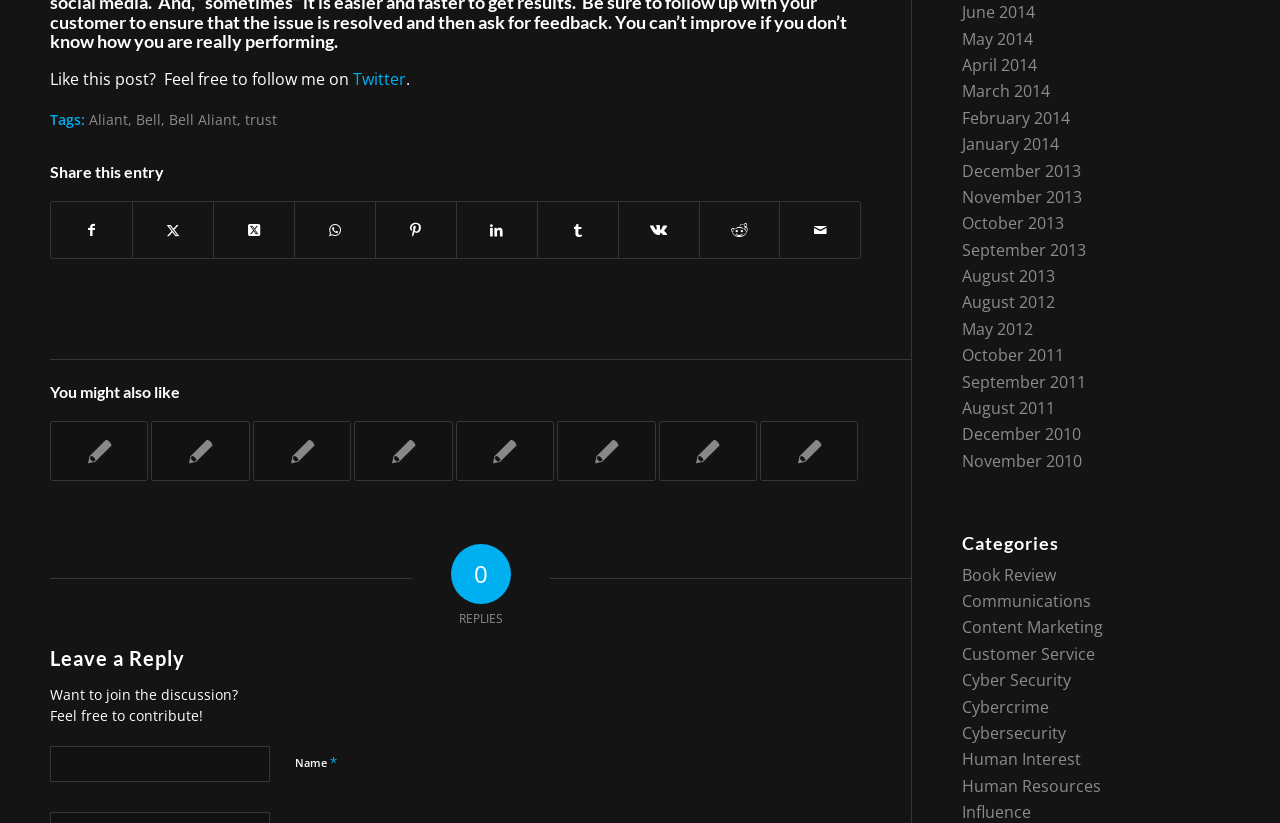What categories are available for browsing?
Using the image as a reference, answer the question in detail.

The webpage provides various categories for browsing, including Book Review, Communications, Content Marketing, Customer Service, Cyber Security, Cybercrime, Cybersecurity, Human Interest, and Human Resources, as listed under the 'Categories' heading.